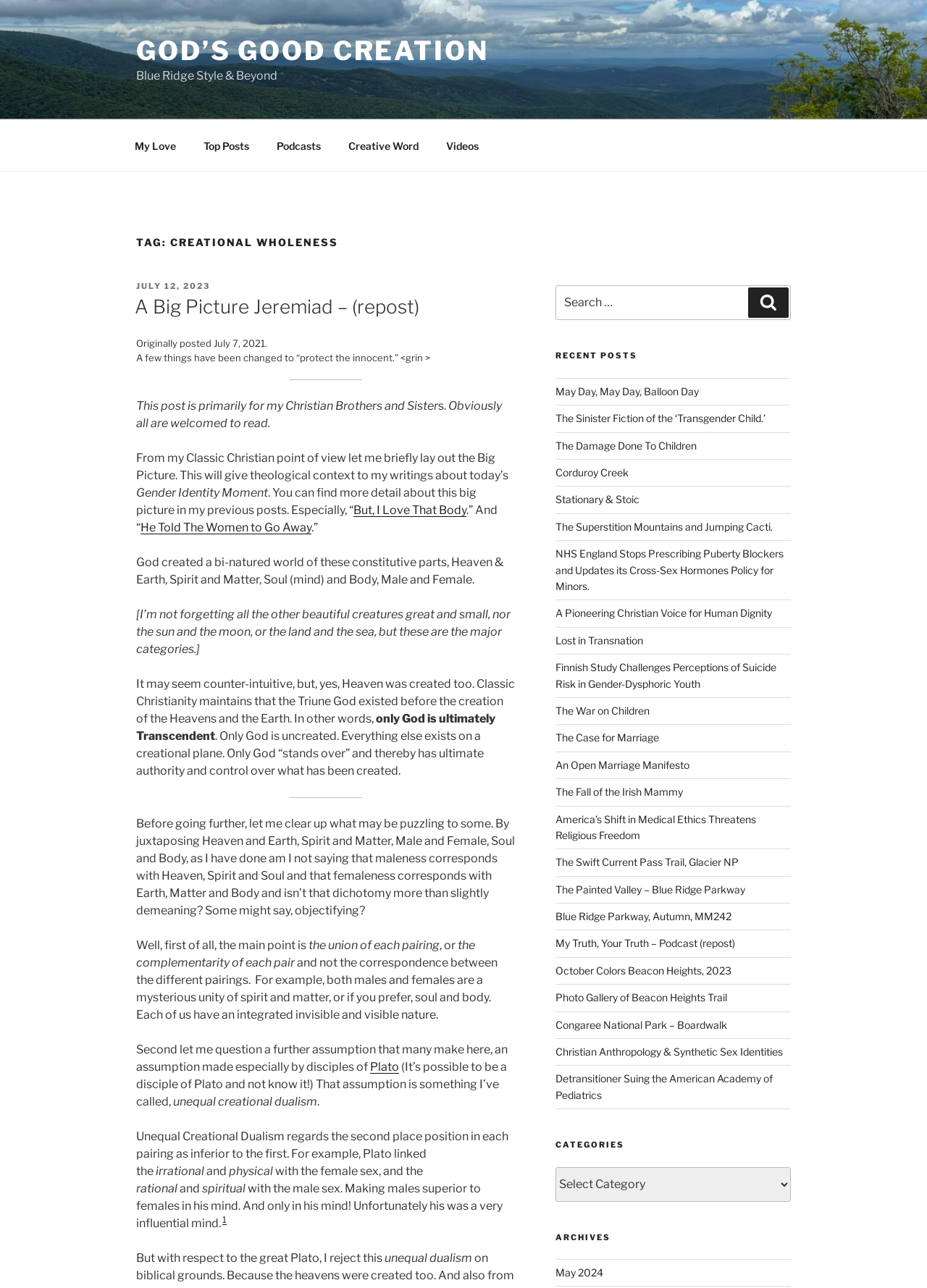Determine the bounding box coordinates for the area that needs to be clicked to fulfill this task: "Click on the 'The Swift Current Pass Trail, Glacier NP' link". The coordinates must be given as four float numbers between 0 and 1, i.e., [left, top, right, bottom].

[0.599, 0.665, 0.797, 0.674]